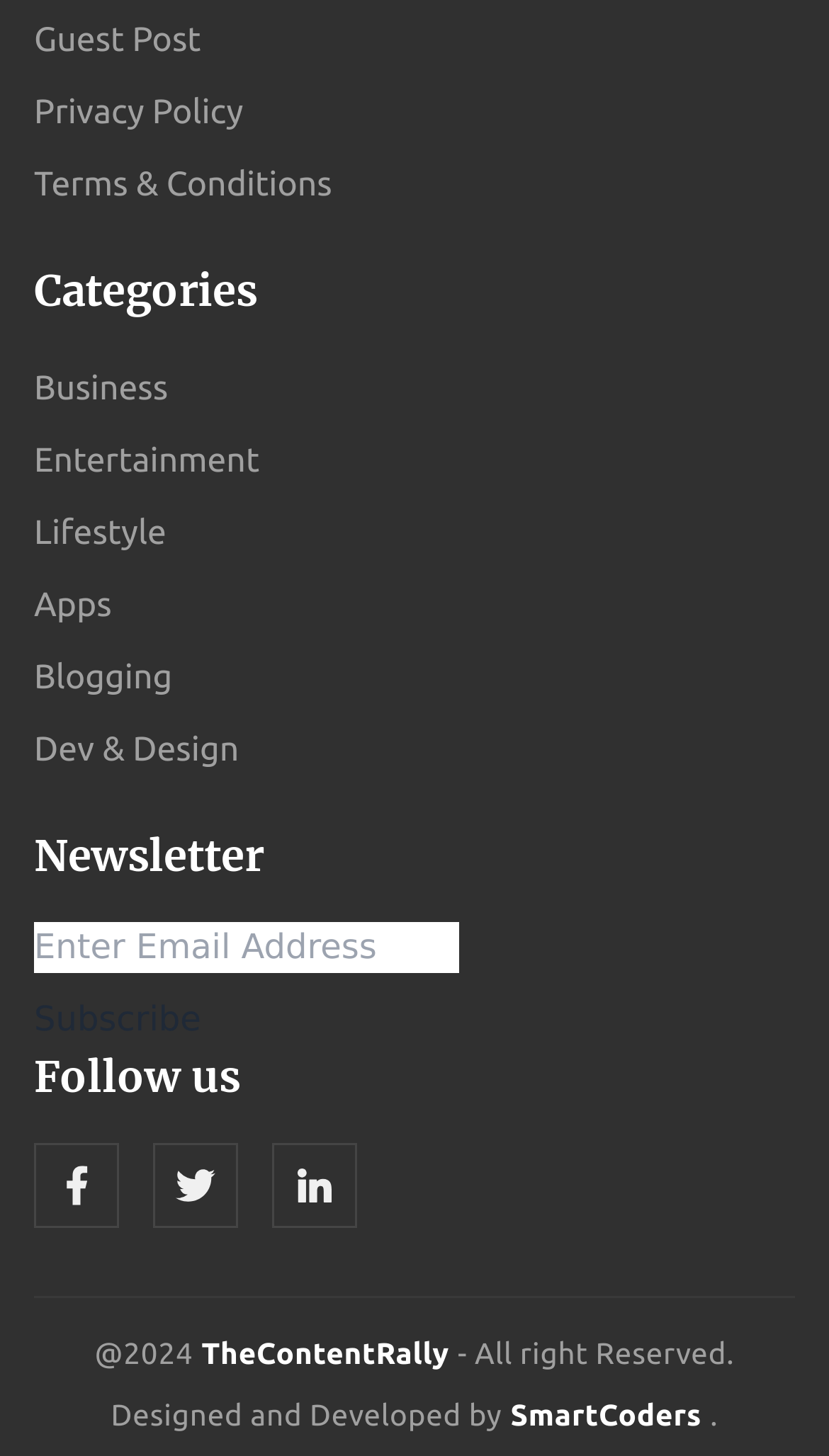Highlight the bounding box coordinates of the element that should be clicked to carry out the following instruction: "Read the Terms & Conditions". The coordinates must be given as four float numbers ranging from 0 to 1, i.e., [left, top, right, bottom].

[0.041, 0.105, 0.401, 0.149]